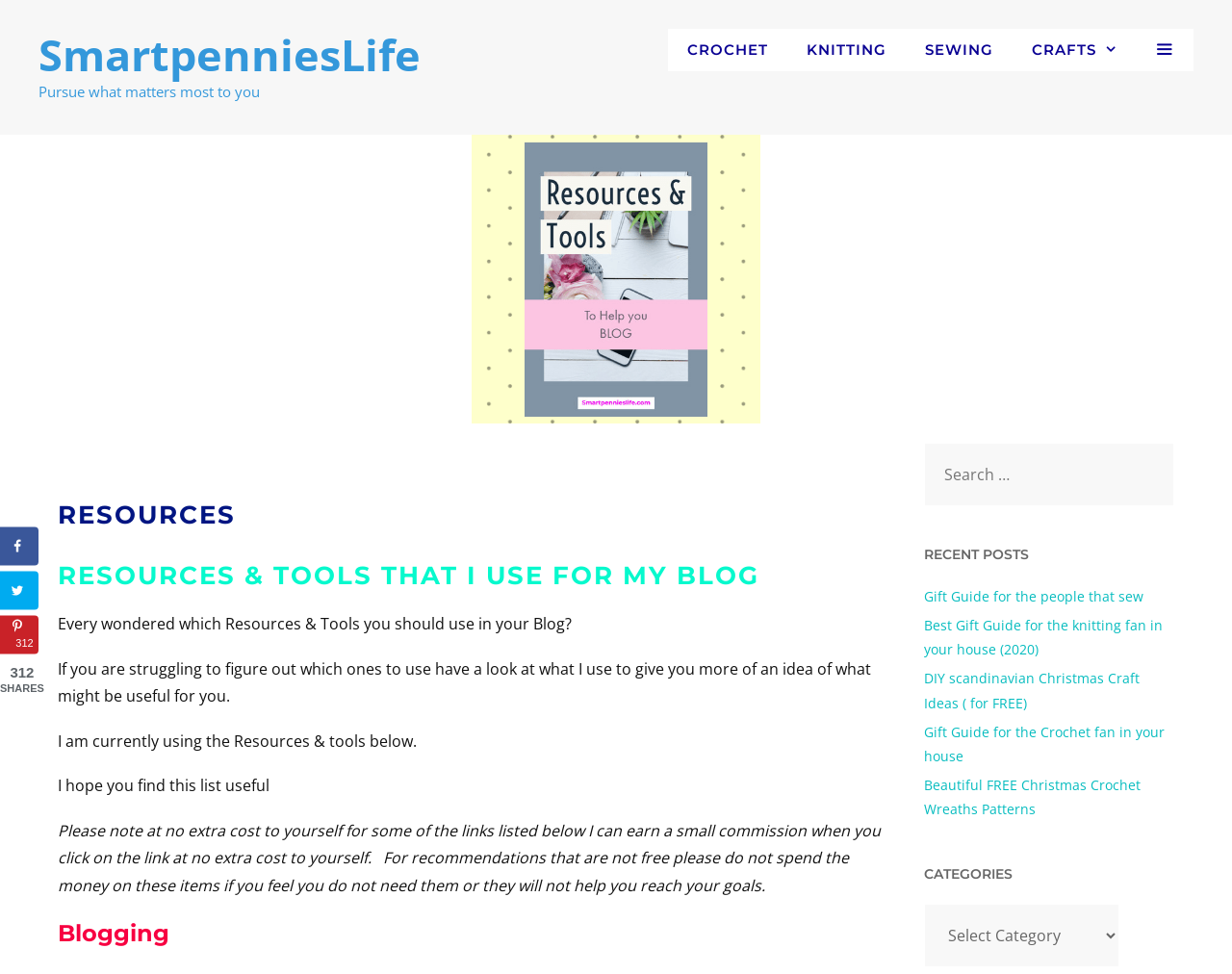Respond to the following query with just one word or a short phrase: 
How many recent posts are listed on the webpage?

5